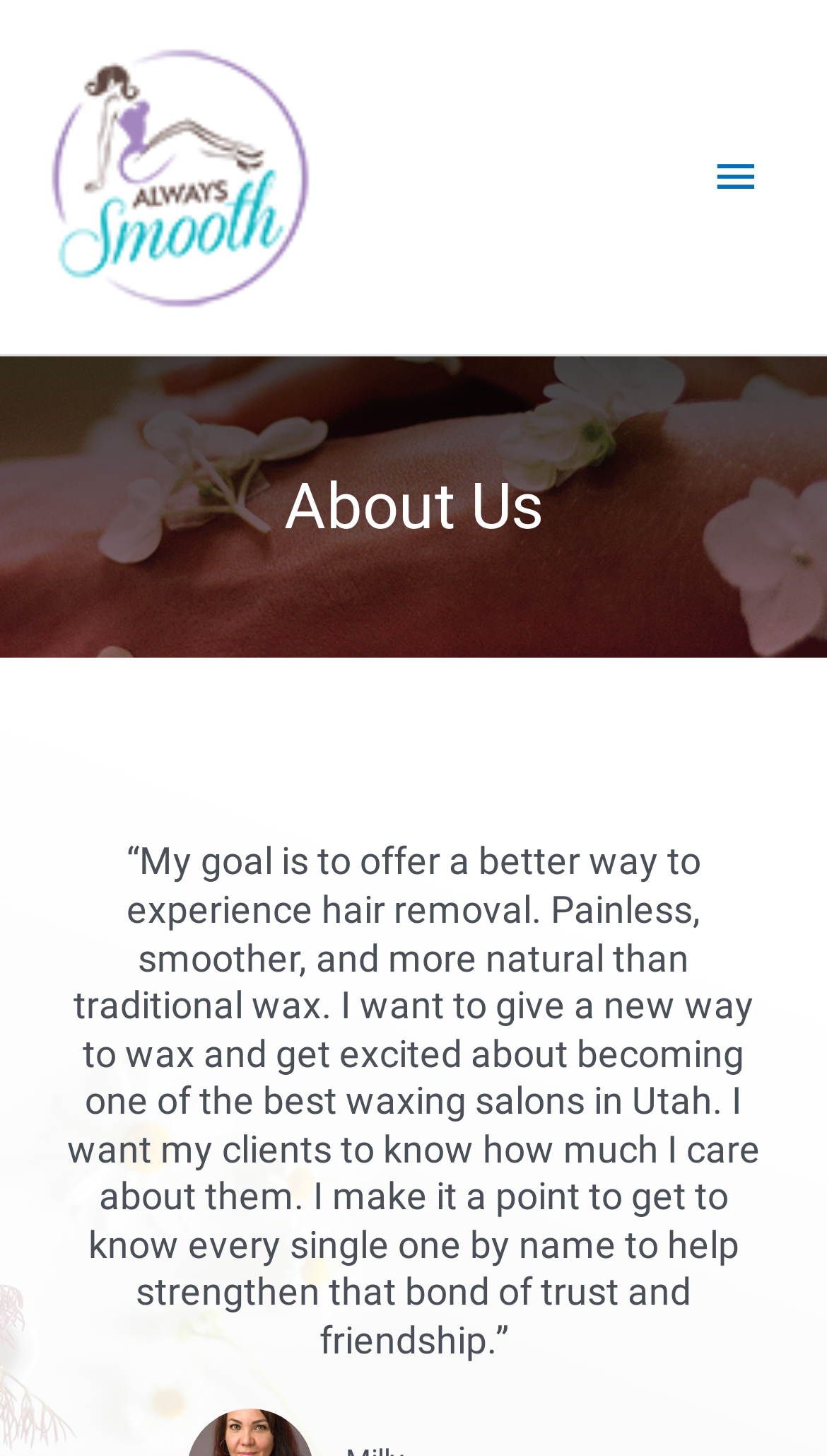Predict the bounding box for the UI component with the following description: "Main Menu".

[0.83, 0.086, 0.949, 0.158]